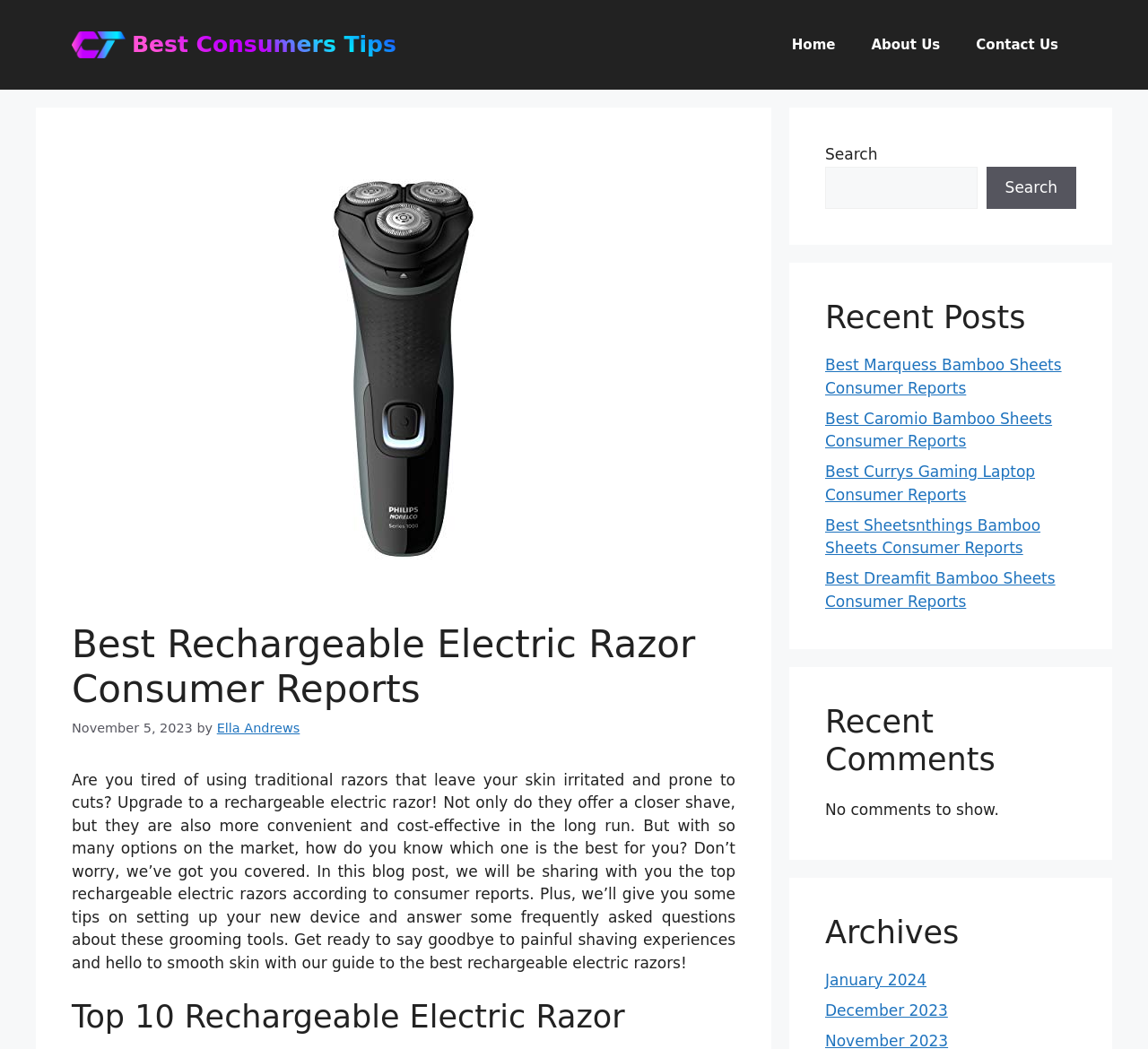Use the information in the screenshot to answer the question comprehensively: What is the purpose of the search box?

The search box is located in the top-right corner of the webpage and allows users to search for specific content within the website, making it easier to find relevant information.